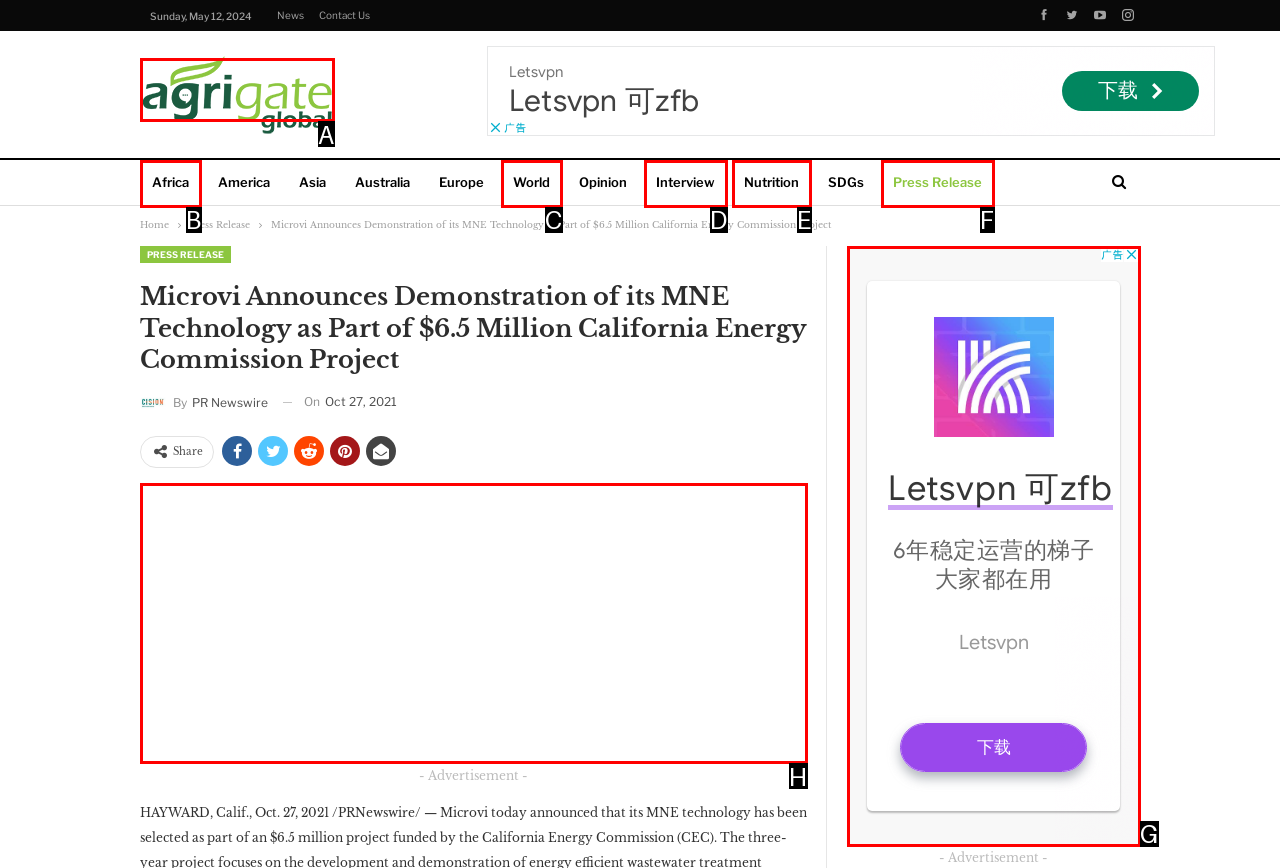Given the description: Press Release, identify the HTML element that corresponds to it. Respond with the letter of the correct option.

F